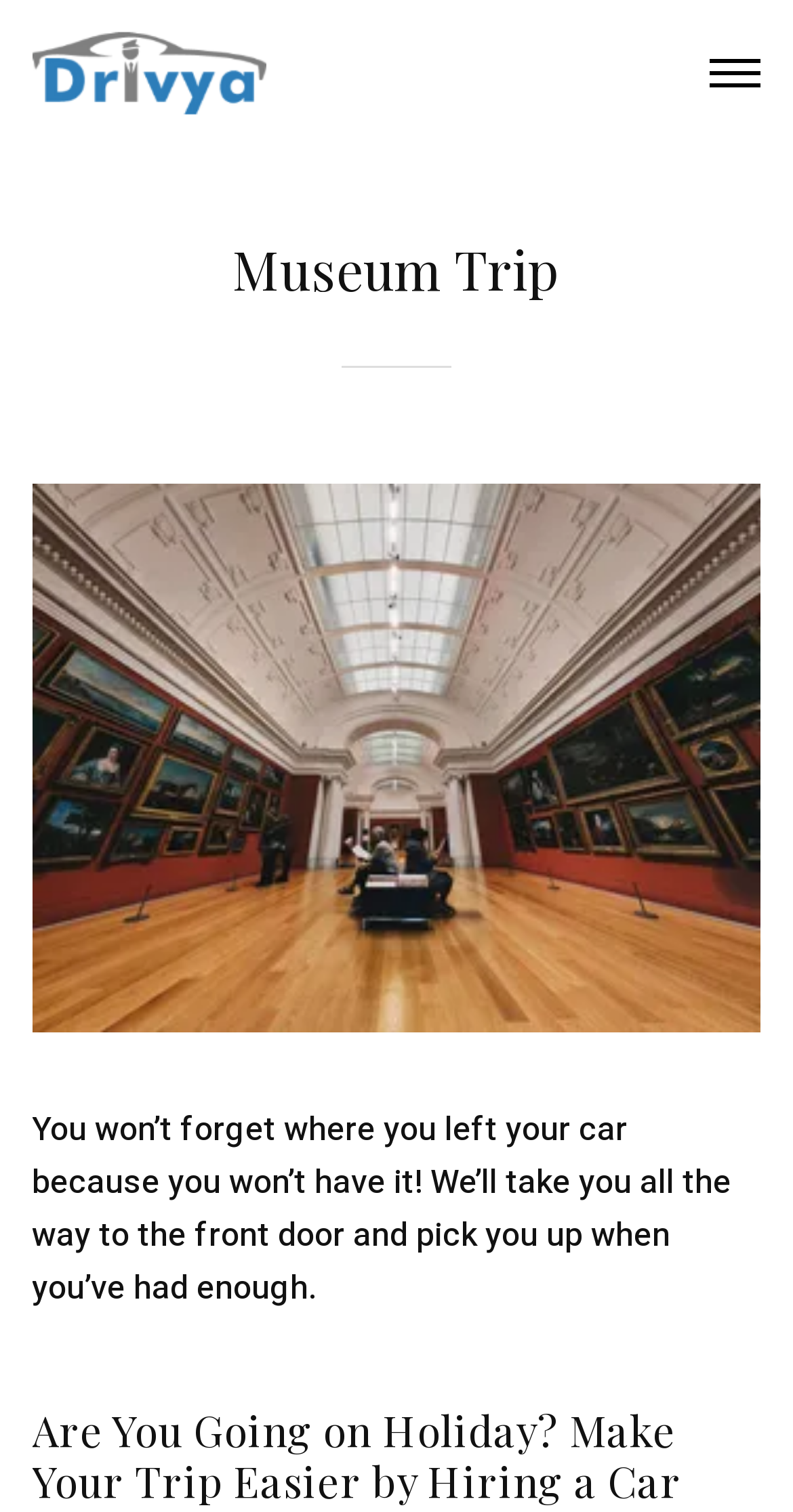Provide your answer to the question using just one word or phrase: What is the tone of the webpage?

Friendly